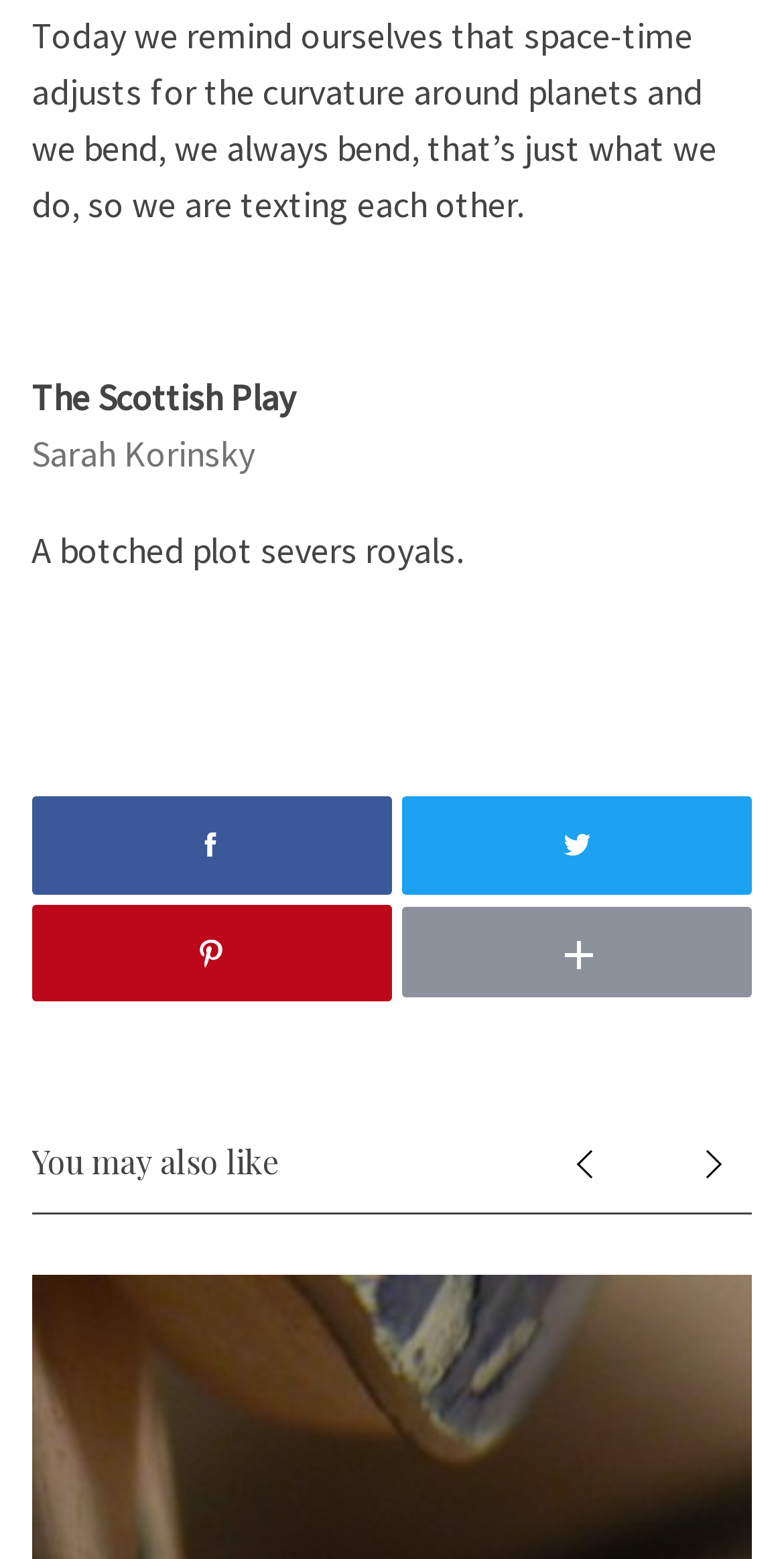What is the section below the main content?
Answer the question with just one word or phrase using the image.

You may also like